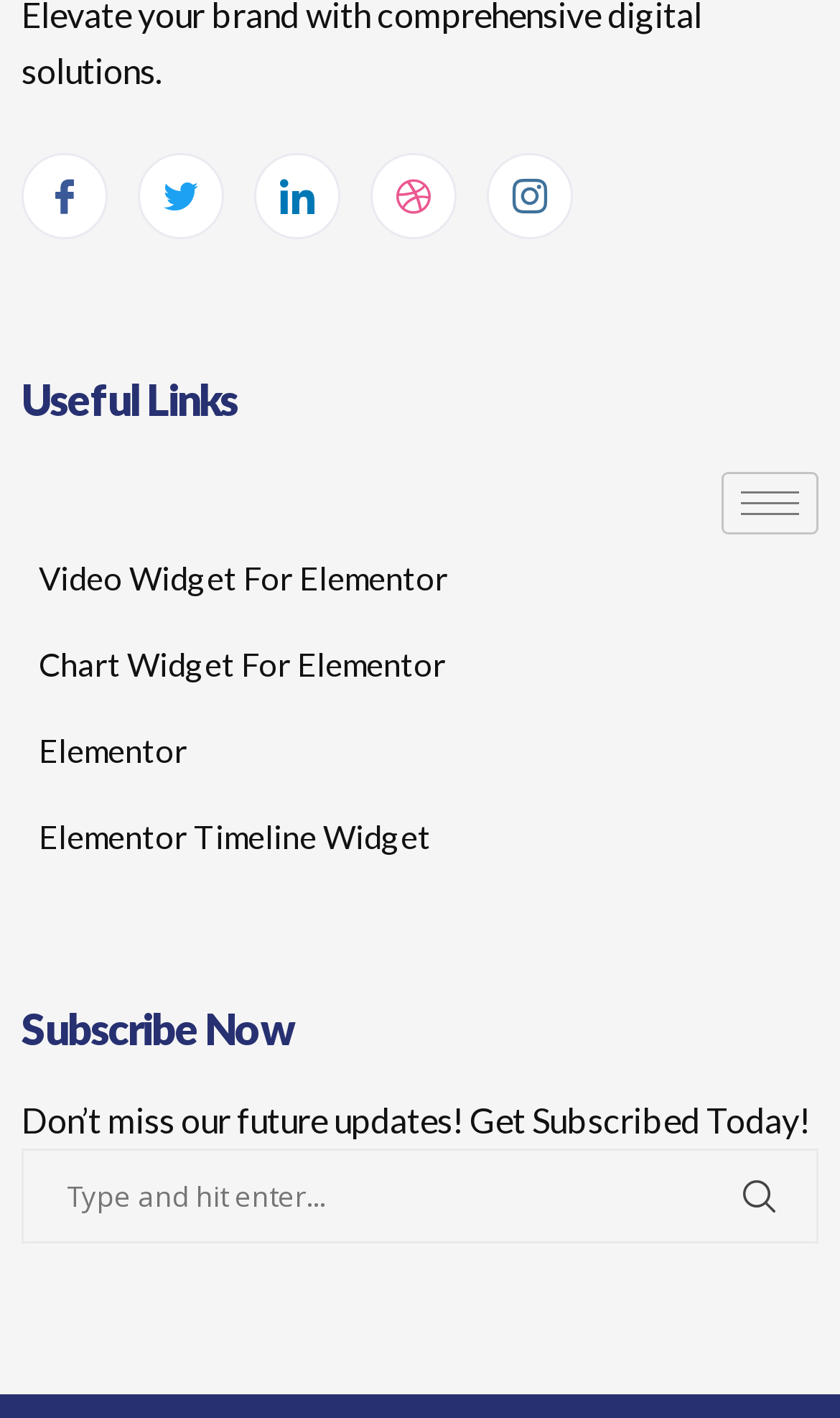Please determine the bounding box coordinates of the area that needs to be clicked to complete this task: 'Click on Facebook link'. The coordinates must be four float numbers between 0 and 1, formatted as [left, top, right, bottom].

[0.026, 0.108, 0.128, 0.168]